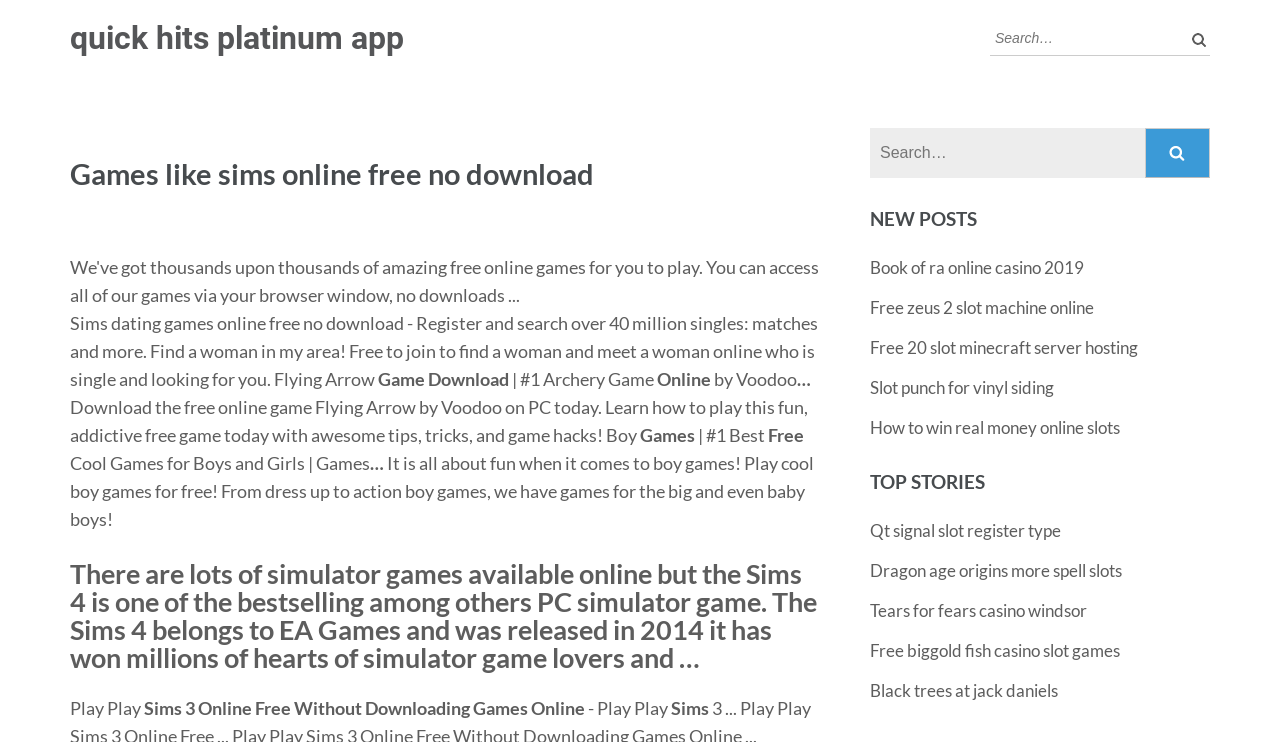Analyze the image and deliver a detailed answer to the question: How many links are there in the 'NEW POSTS' section?

The 'NEW POSTS' section is located in the middle of the webpage, and it contains five links to different posts, including 'Book of ra online casino 2019', 'Free zeus 2 slot machine online', and others.